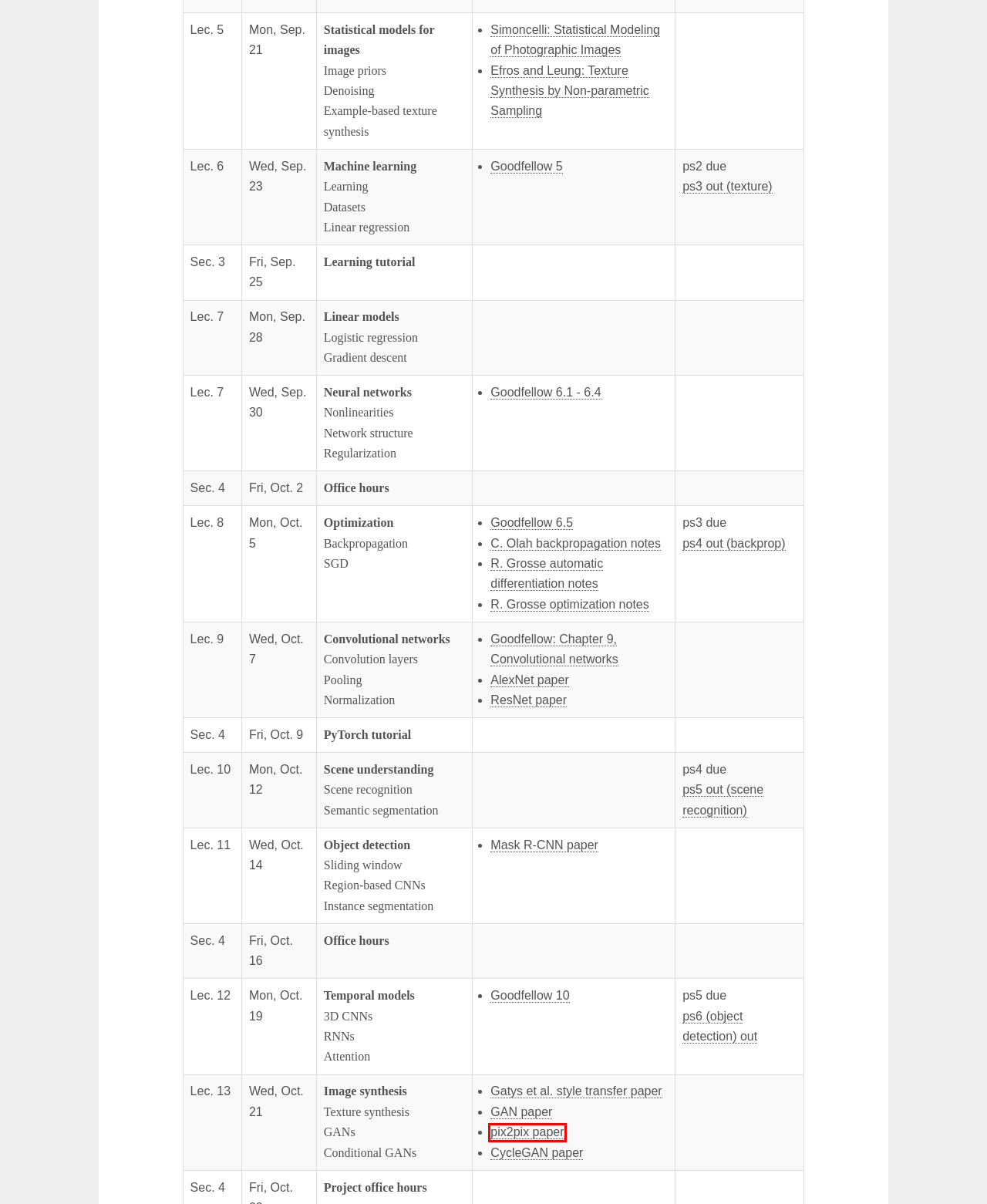Given a webpage screenshot with a red bounding box around a particular element, identify the best description of the new webpage that will appear after clicking on the element inside the red bounding box. Here are the candidates:
A. CycleGAN Project Page
B. Honor Council – Engineering Center for Academic Success
C. U-M Canvas
D. Andrew Owens
E. Haozhu Wang's webpage
F. Image-to-Image Translation with Conditional Adversarial Networks
G. Calculus on Computational Graphs: Backpropagation -- colah's blog
H. 6.869 Advances in Computer Vision, Fall 2014

F